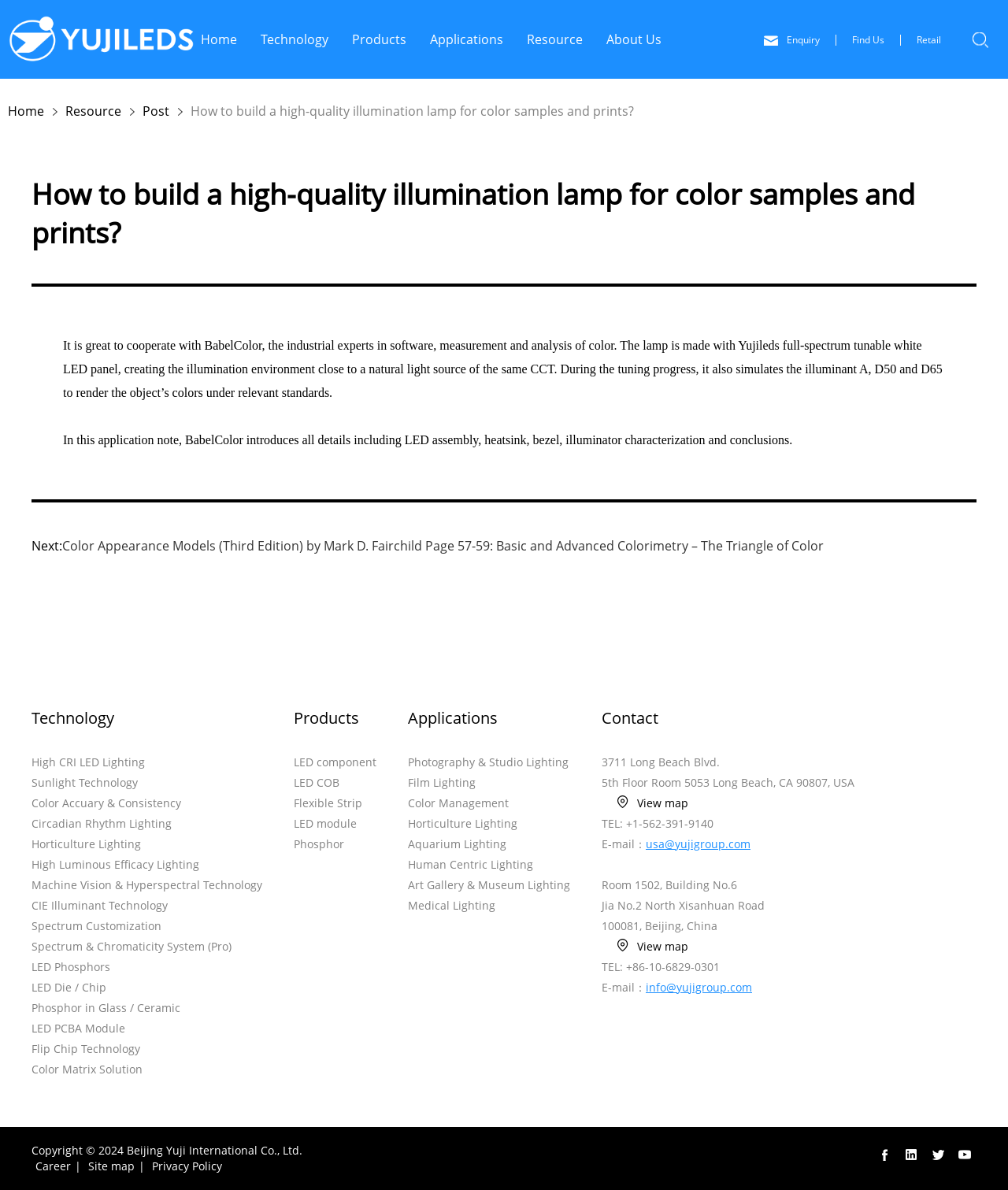Specify the bounding box coordinates of the area to click in order to follow the given instruction: "Browse the 'Products' category."

[0.349, 0.026, 0.403, 0.04]